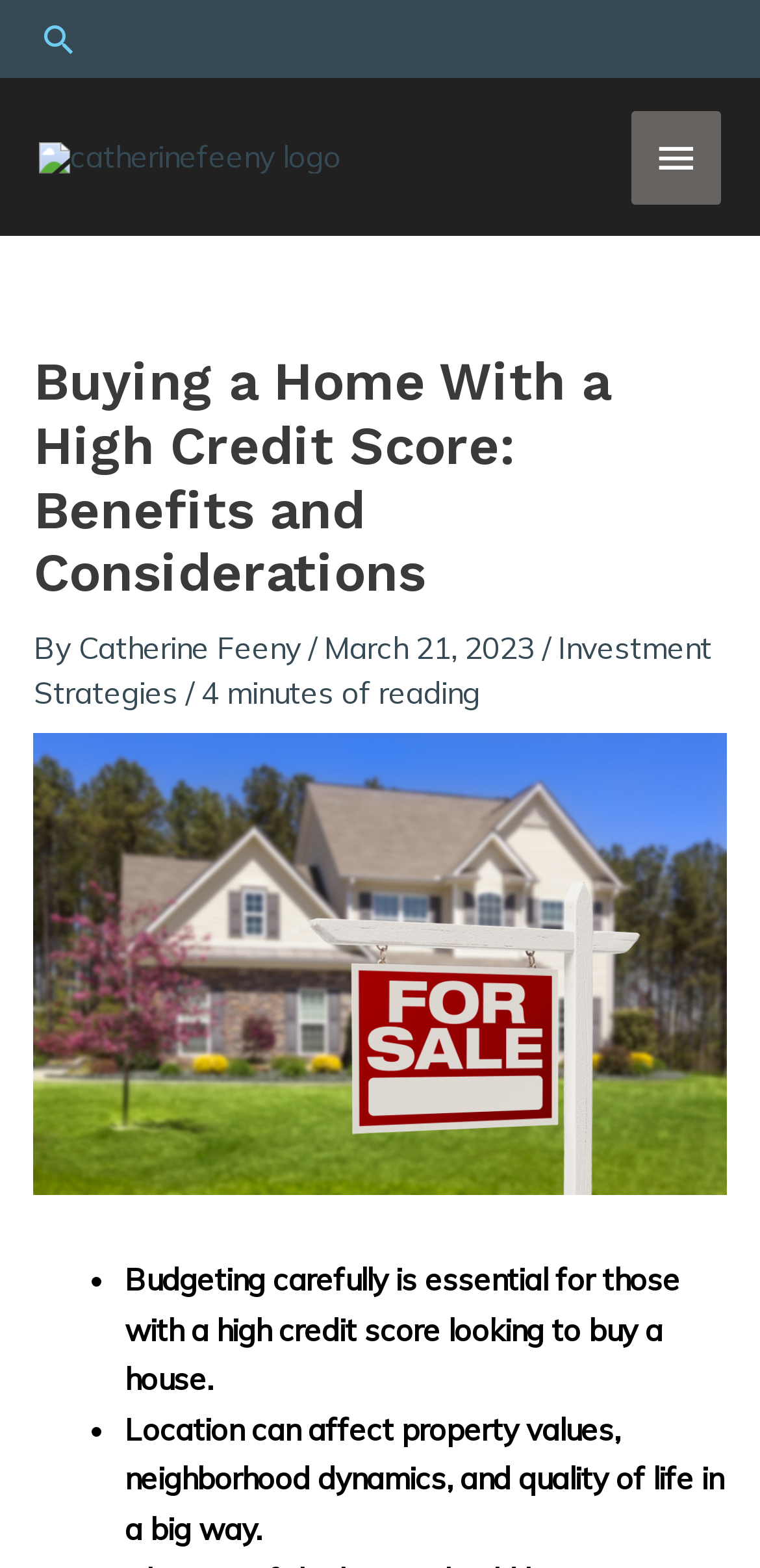Analyze the image and provide a detailed answer to the question: What is the image about?

I found the image by looking at the image element with the description 'house for sale' which is located below the topic of the article, indicating that the image is related to buying a house.